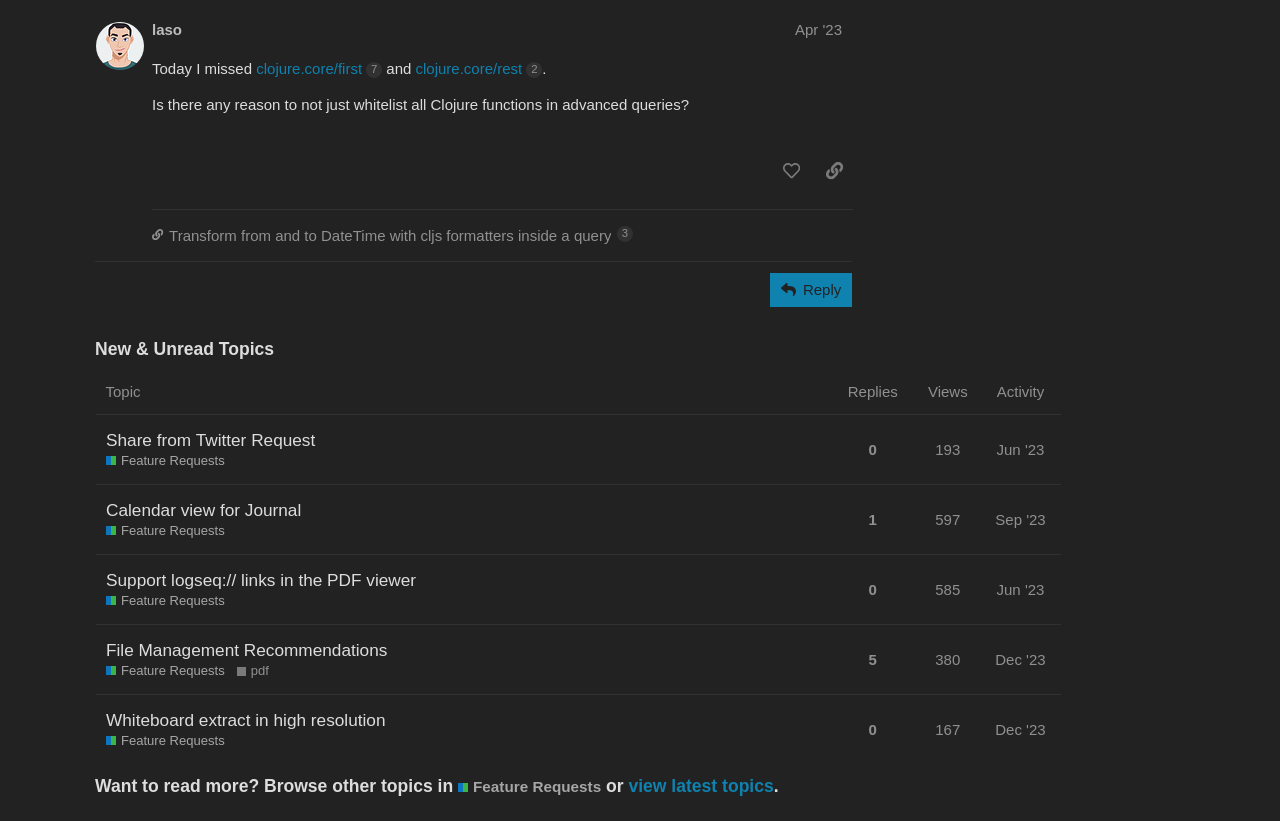Identify the bounding box coordinates of the clickable section necessary to follow the following instruction: "View the topic 'Share from Twitter Request Feature Requests'". The coordinates should be presented as four float numbers from 0 to 1, i.e., [left, top, right, bottom].

[0.075, 0.505, 0.653, 0.59]